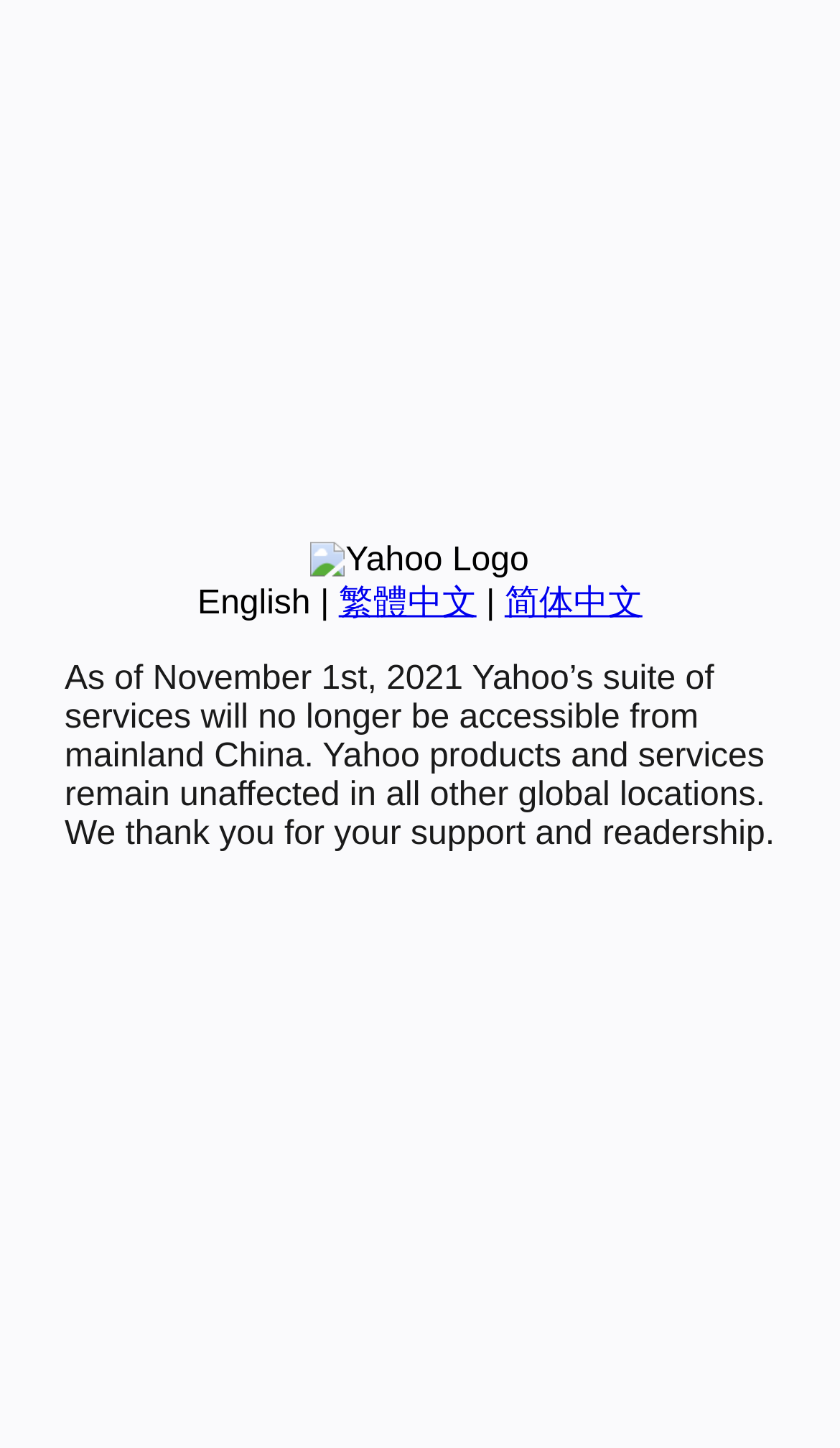Locate the bounding box coordinates for the element described below: "English". The coordinates must be four float values between 0 and 1, formatted as [left, top, right, bottom].

[0.235, 0.404, 0.37, 0.429]